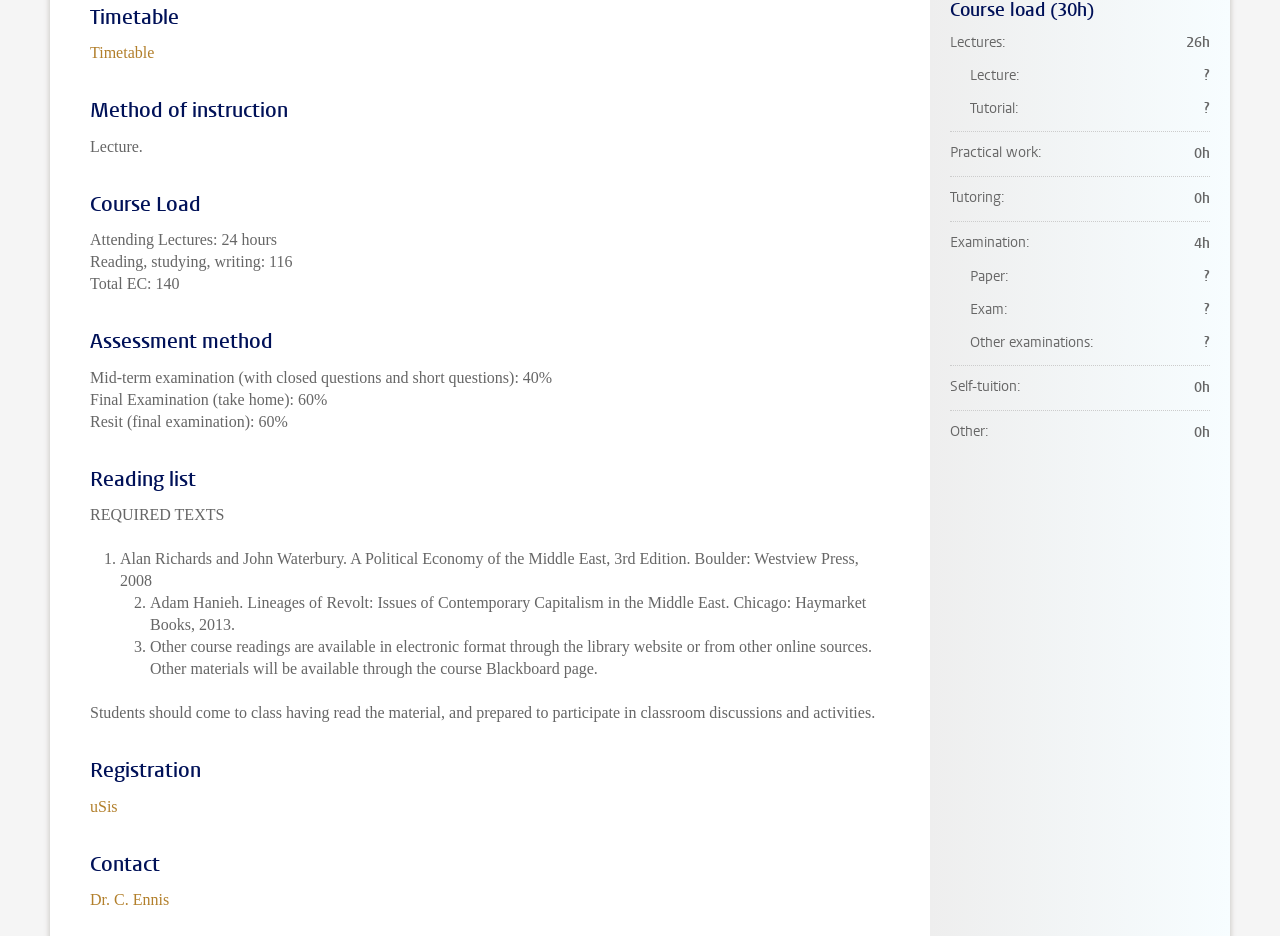What is the percentage of the mid-term examination in the assessment method?
Based on the image, answer the question with as much detail as possible.

I found the answer by looking at the 'Assessment method' section, where it says 'Mid-term examination (with closed questions and short questions): 40%'.